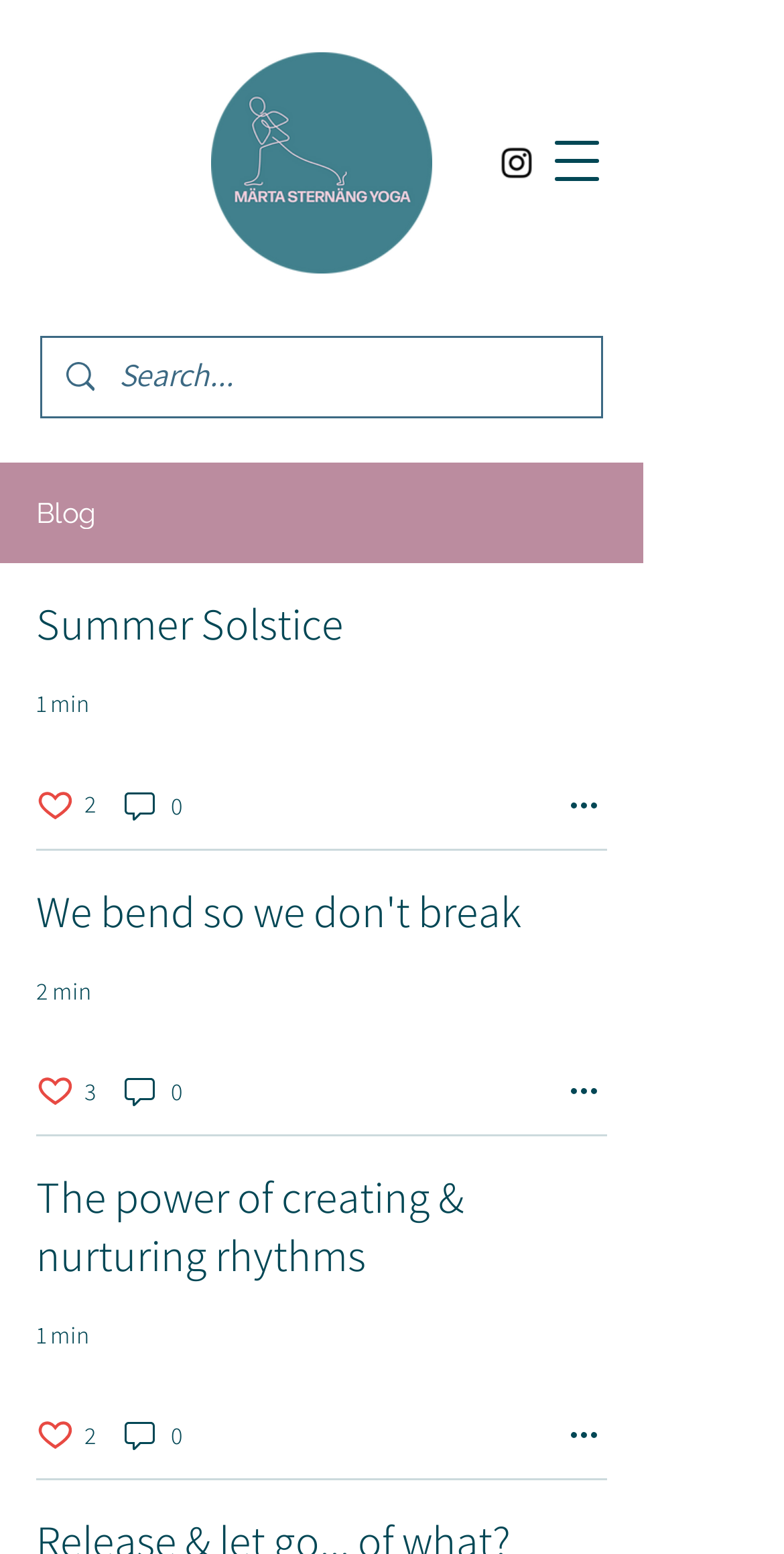Find the bounding box coordinates for the area you need to click to carry out the instruction: "Like the post 'We bend so we don't break'". The coordinates should be four float numbers between 0 and 1, indicated as [left, top, right, bottom].

[0.046, 0.69, 0.123, 0.717]